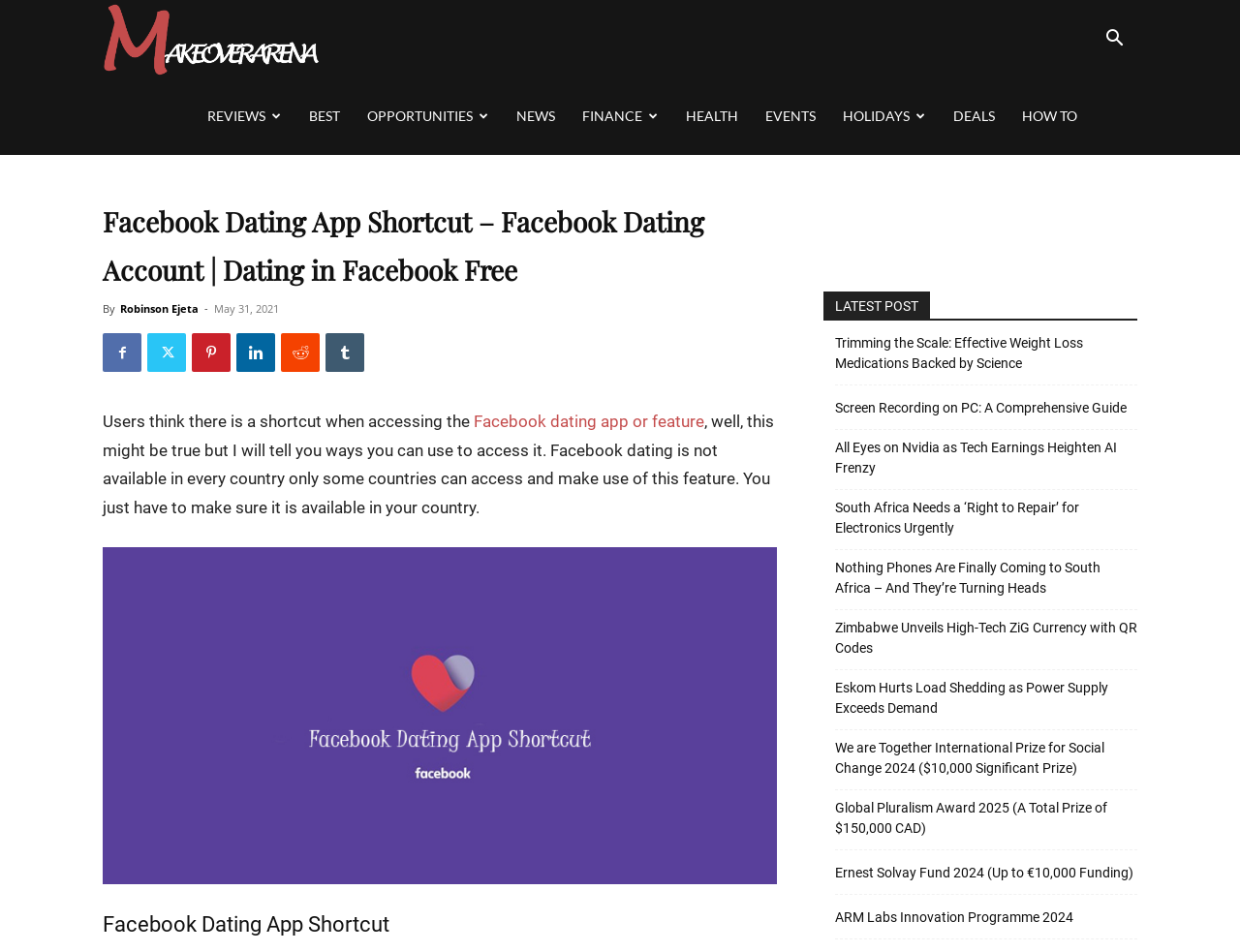Kindly provide the bounding box coordinates of the section you need to click on to fulfill the given instruction: "Check latest post".

[0.664, 0.306, 0.917, 0.337]